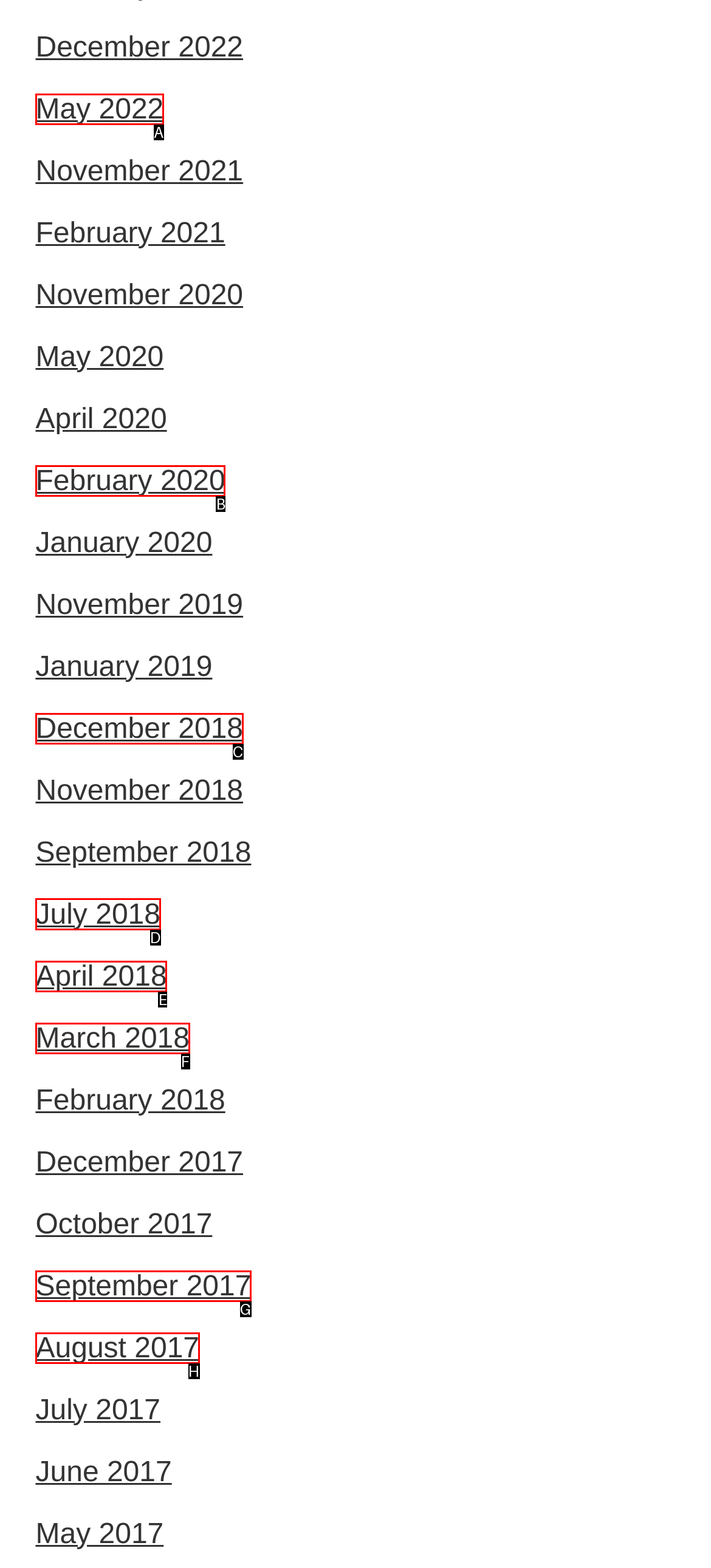Identify the correct UI element to click to achieve the task: browse July 2018.
Answer with the letter of the appropriate option from the choices given.

D